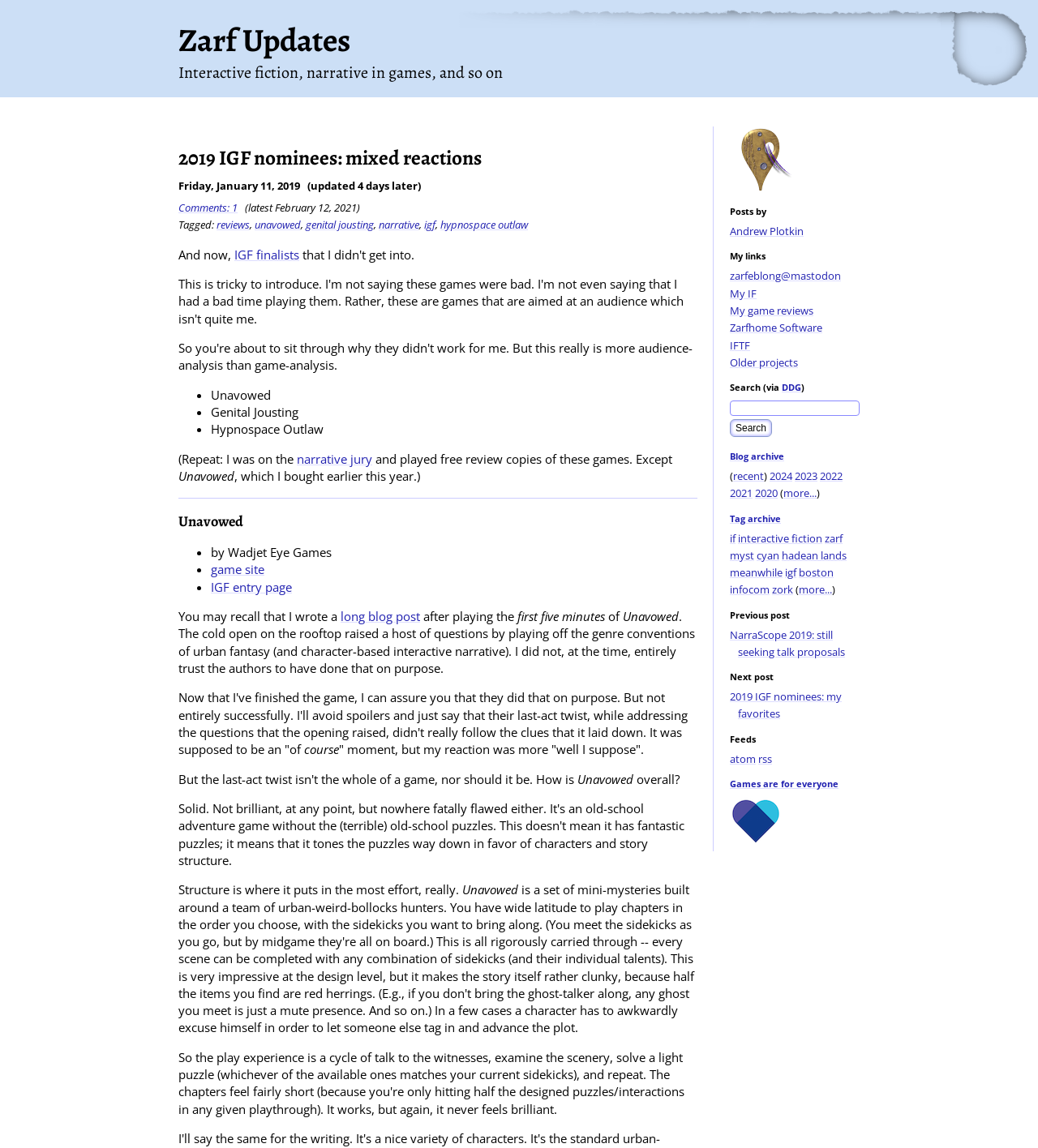Utilize the details in the image to give a detailed response to the question: What is the author's name?

I found the answer by looking at the link element with the text 'Andrew Plotkin' under the heading 'Posts by', which is likely the author's name.